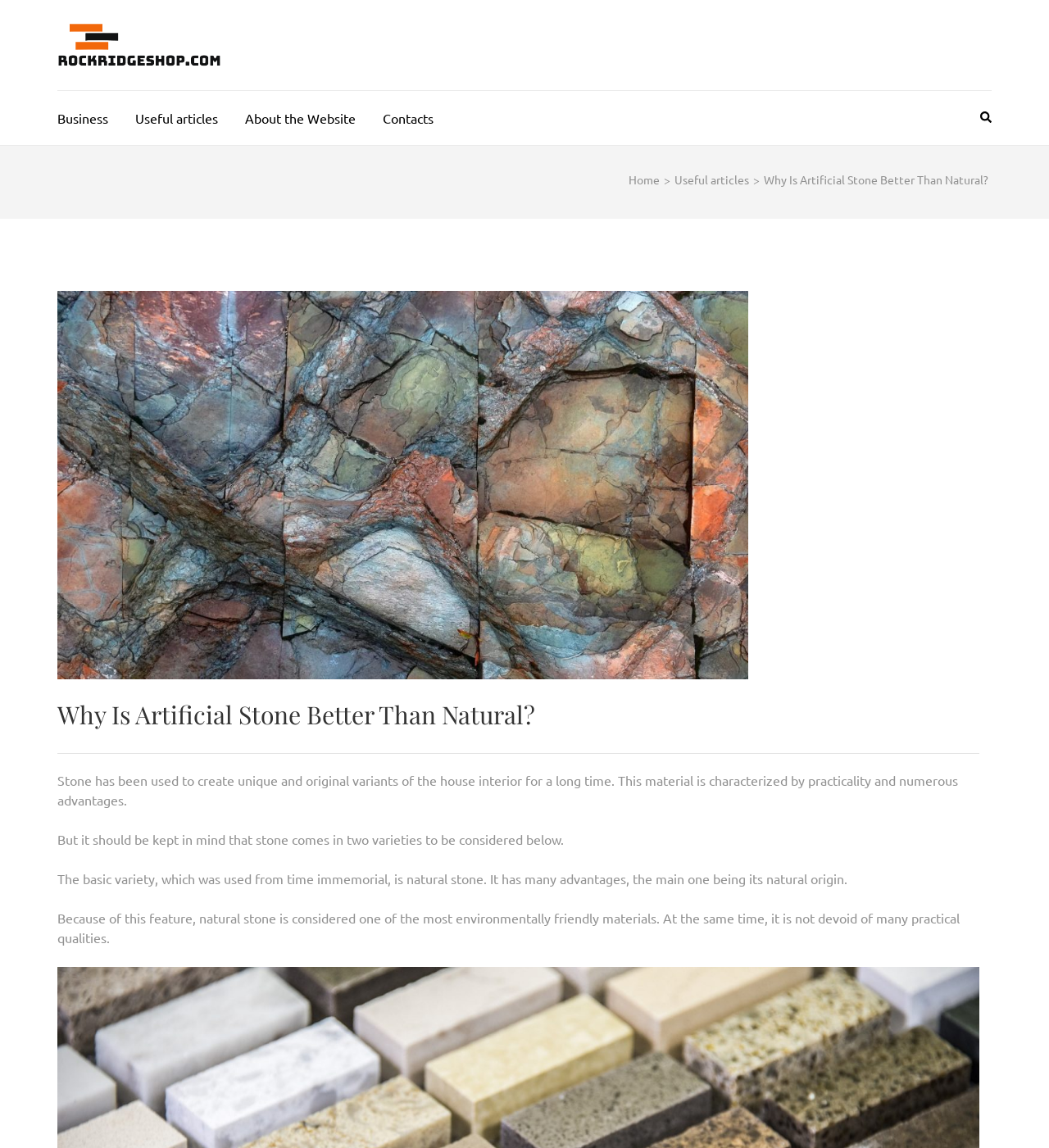Locate the bounding box coordinates of the element that should be clicked to execute the following instruction: "Read more about Artificial Intelligence and Leadership Development".

None